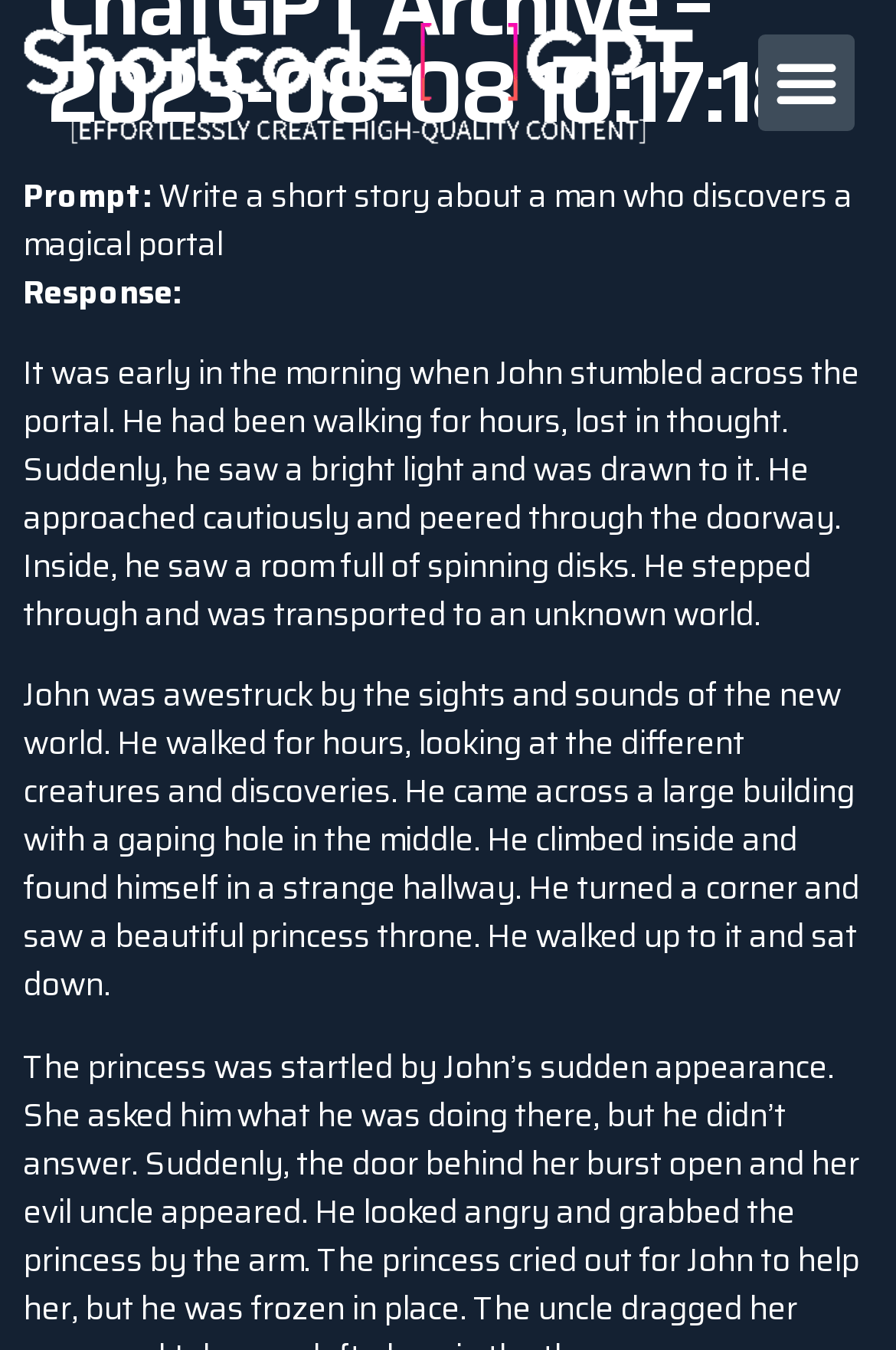Identify and provide the title of the webpage.

ChatGPT Archive – 2023-08-08 10:17:18